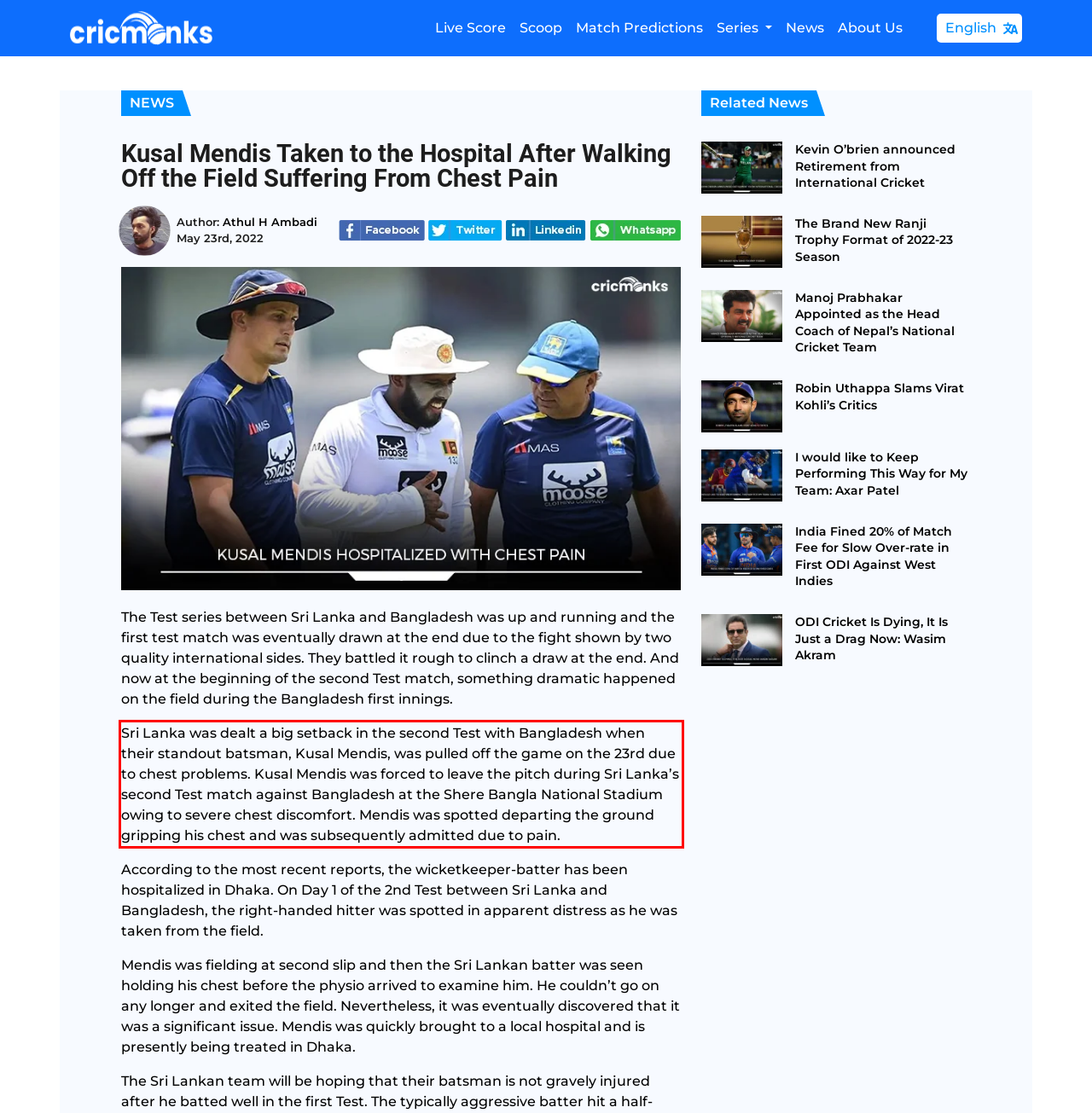Please analyze the screenshot of a webpage and extract the text content within the red bounding box using OCR.

Sri Lanka was dealt a big setback in the second Test with Bangladesh when their standout batsman, Kusal Mendis, was pulled off the game on the 23rd due to chest problems. Kusal Mendis was forced to leave the pitch during Sri Lanka’s second Test match against Bangladesh at the Shere Bangla National Stadium owing to severe chest discomfort. Mendis was spotted departing the ground gripping his chest and was subsequently admitted due to pain.